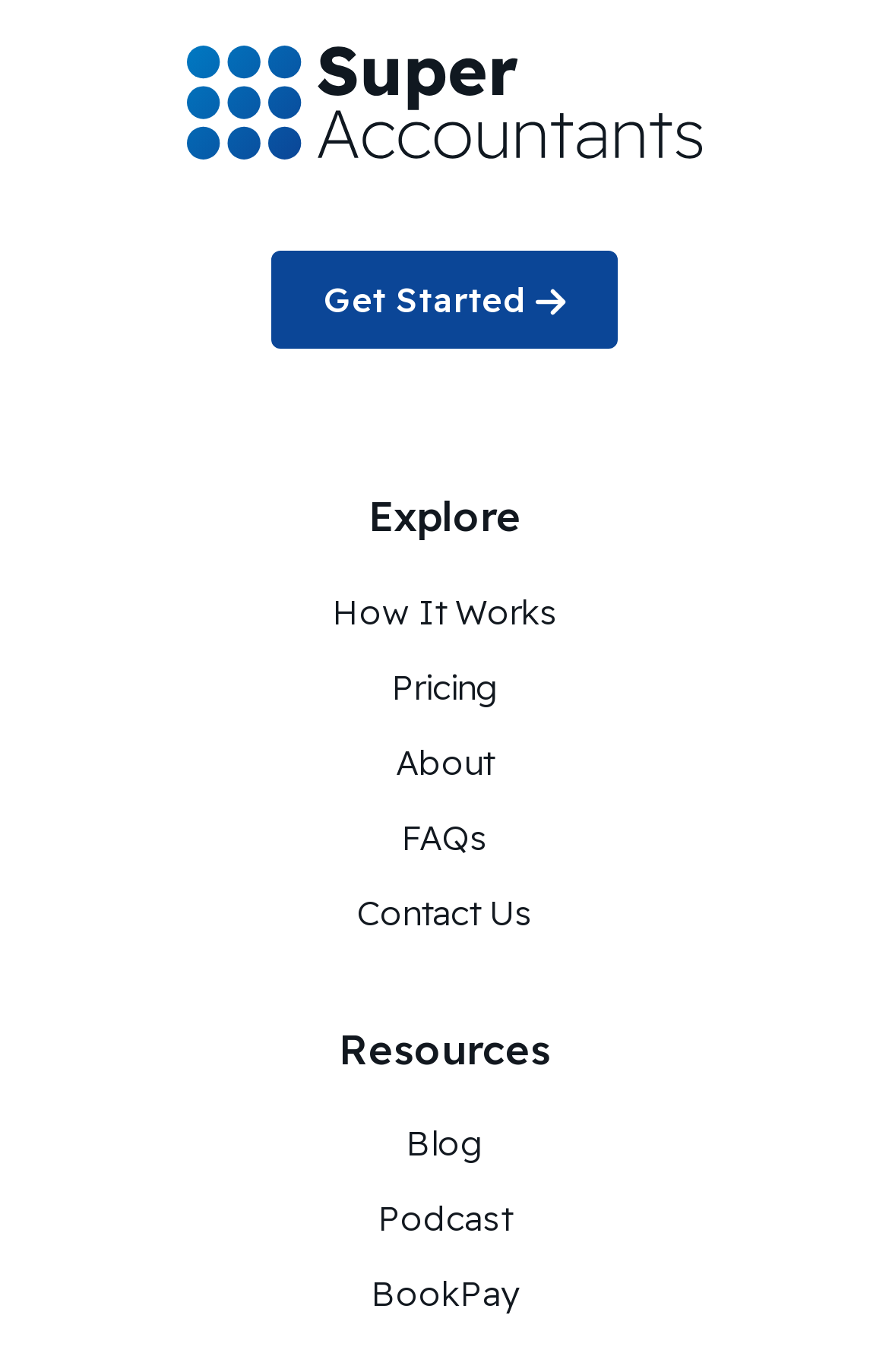Please locate the bounding box coordinates of the element that should be clicked to achieve the given instruction: "view pricing".

[0.44, 0.484, 0.56, 0.516]